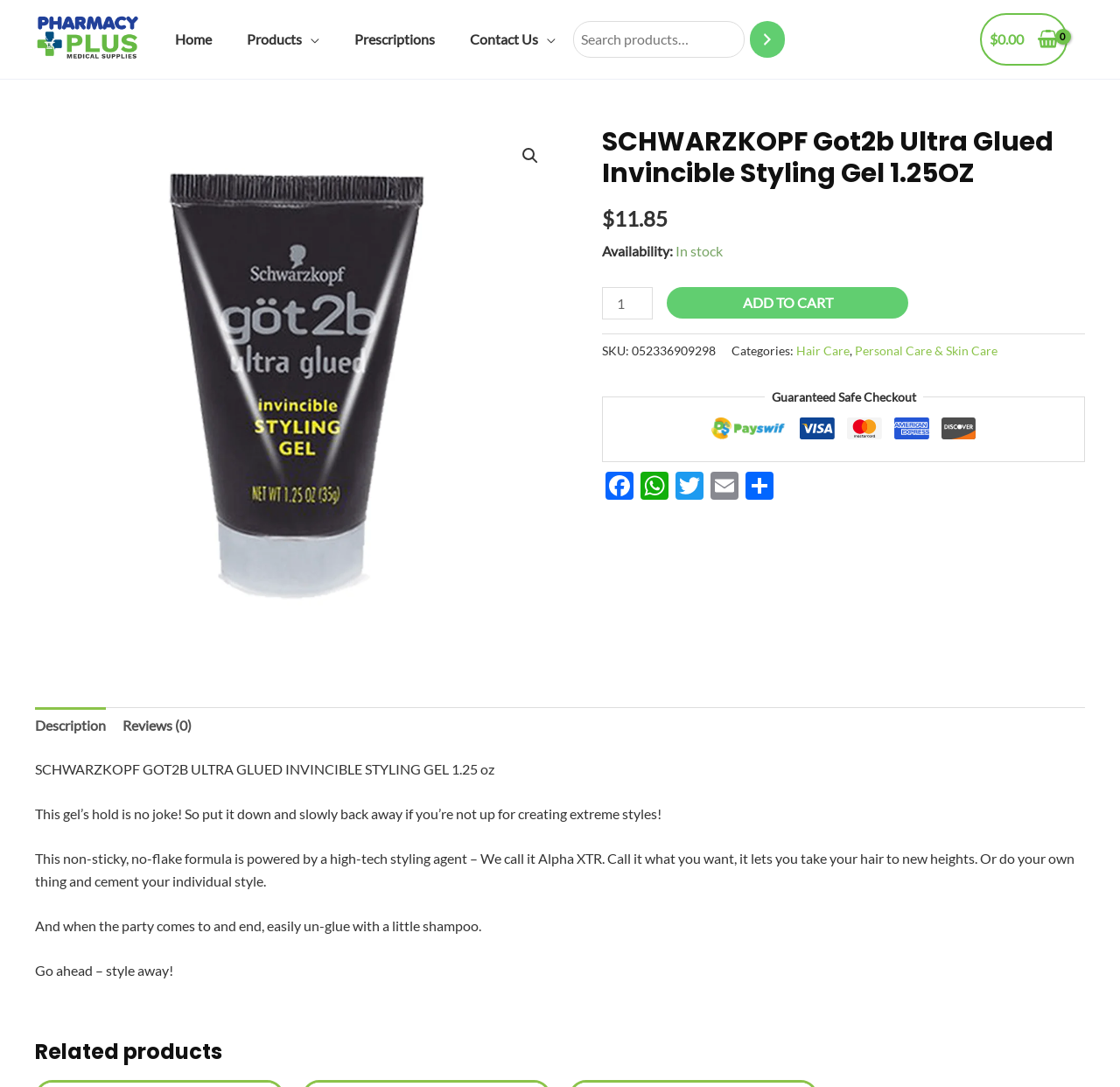What is the availability of the product?
Using the image as a reference, answer with just one word or a short phrase.

In stock